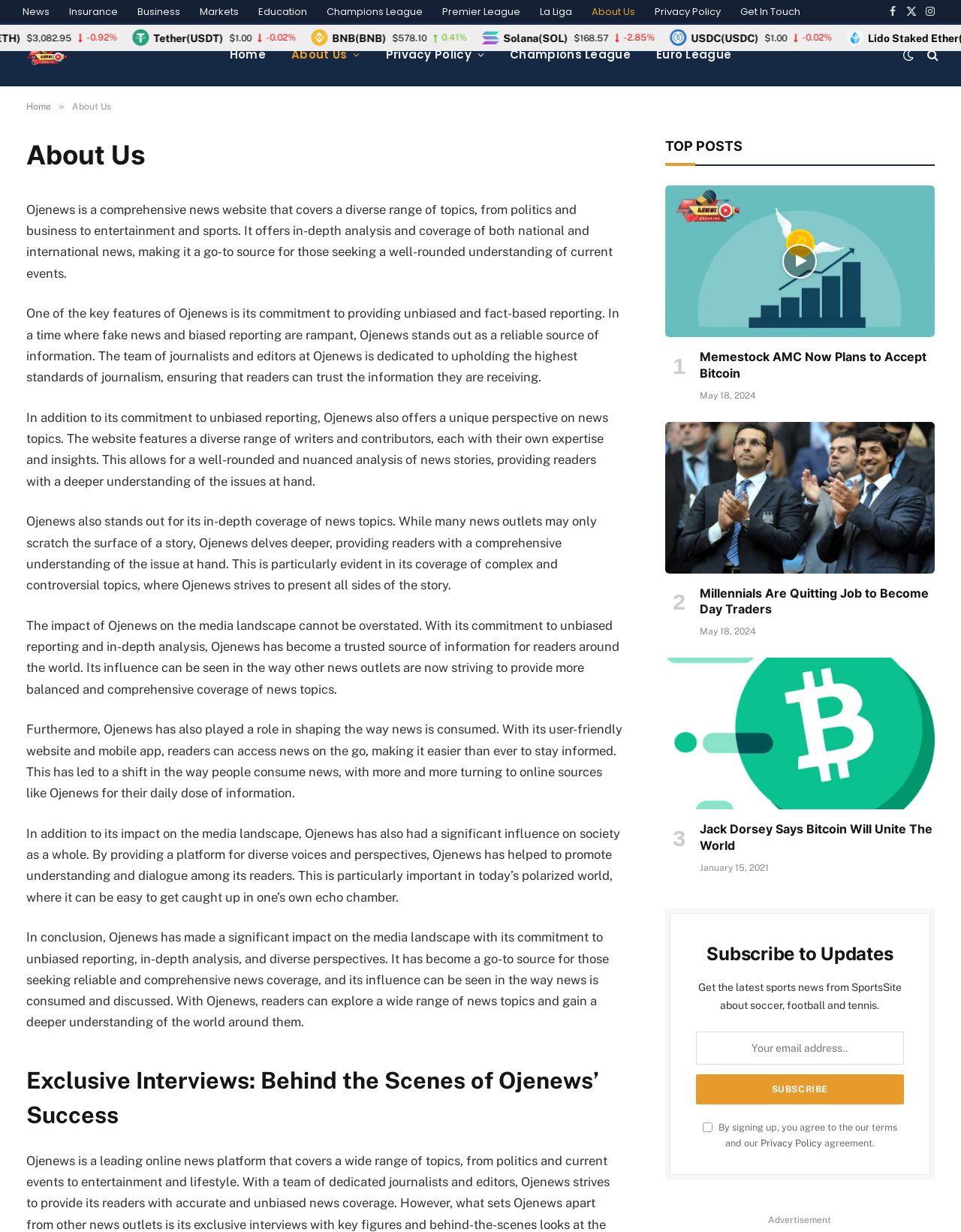Extract the bounding box for the UI element that matches this description: "title="ojenews top stories"".

[0.023, 0.018, 0.074, 0.07]